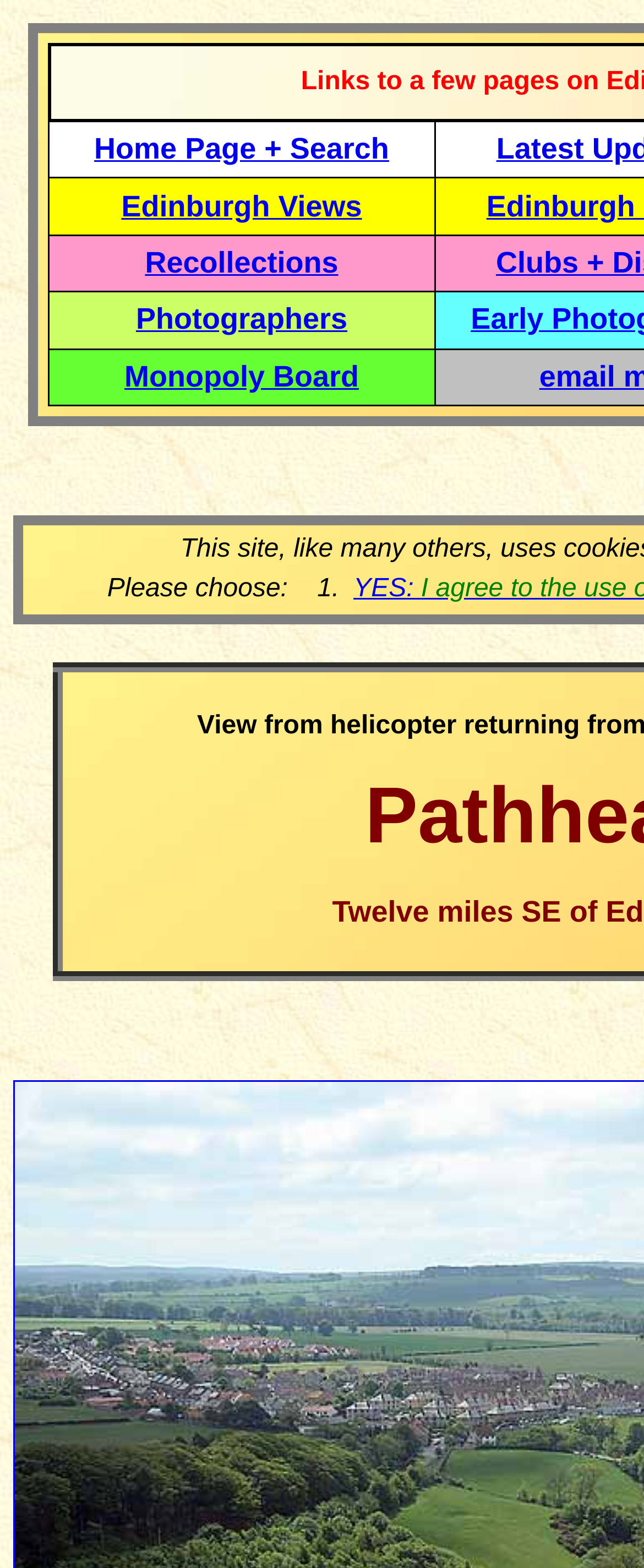Provide a one-word or one-phrase answer to the question:
What is the main theme of this webpage?

Edinburgh